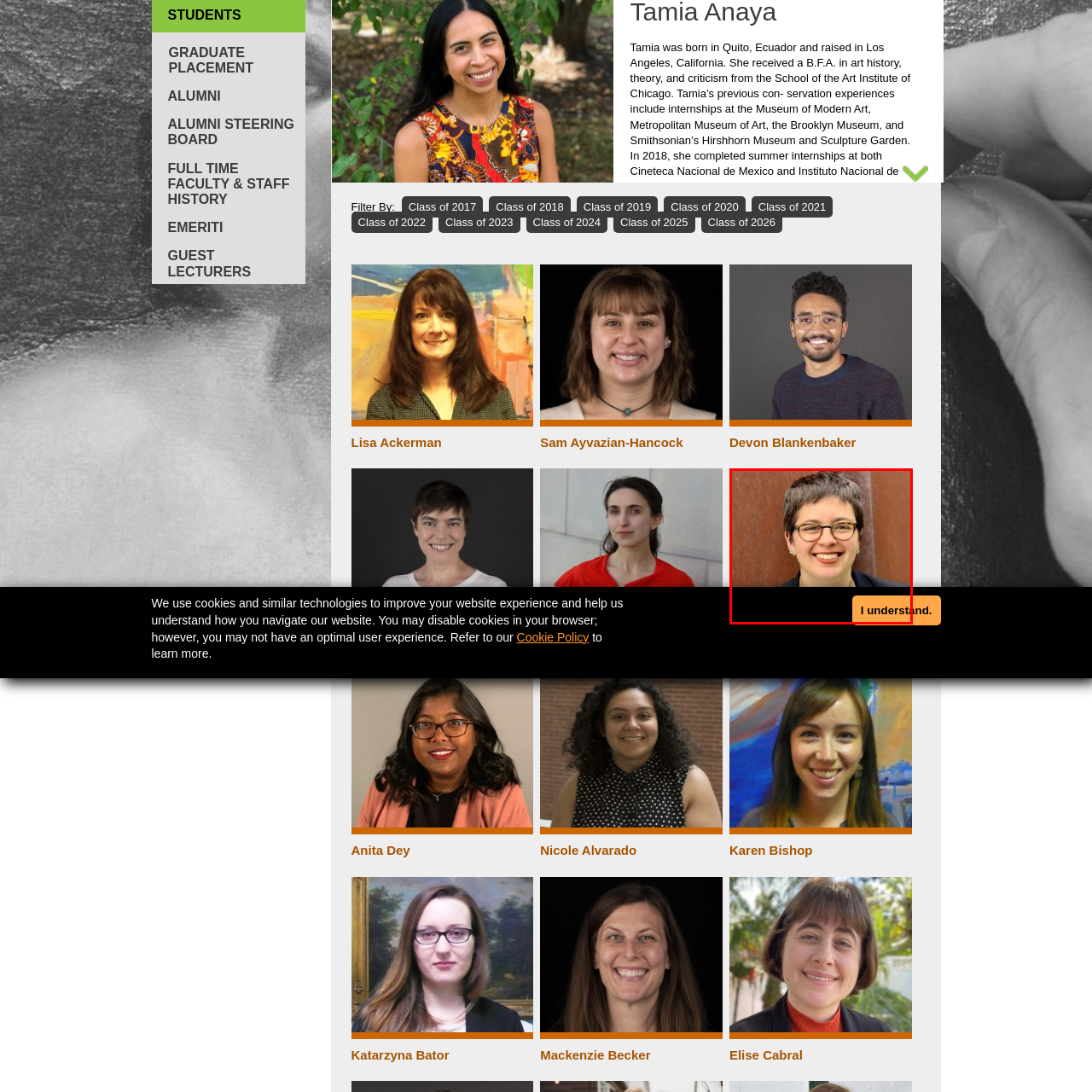Focus on the image confined within the red boundary and provide a single word or phrase in response to the question:
What is the color of the background?

Brown